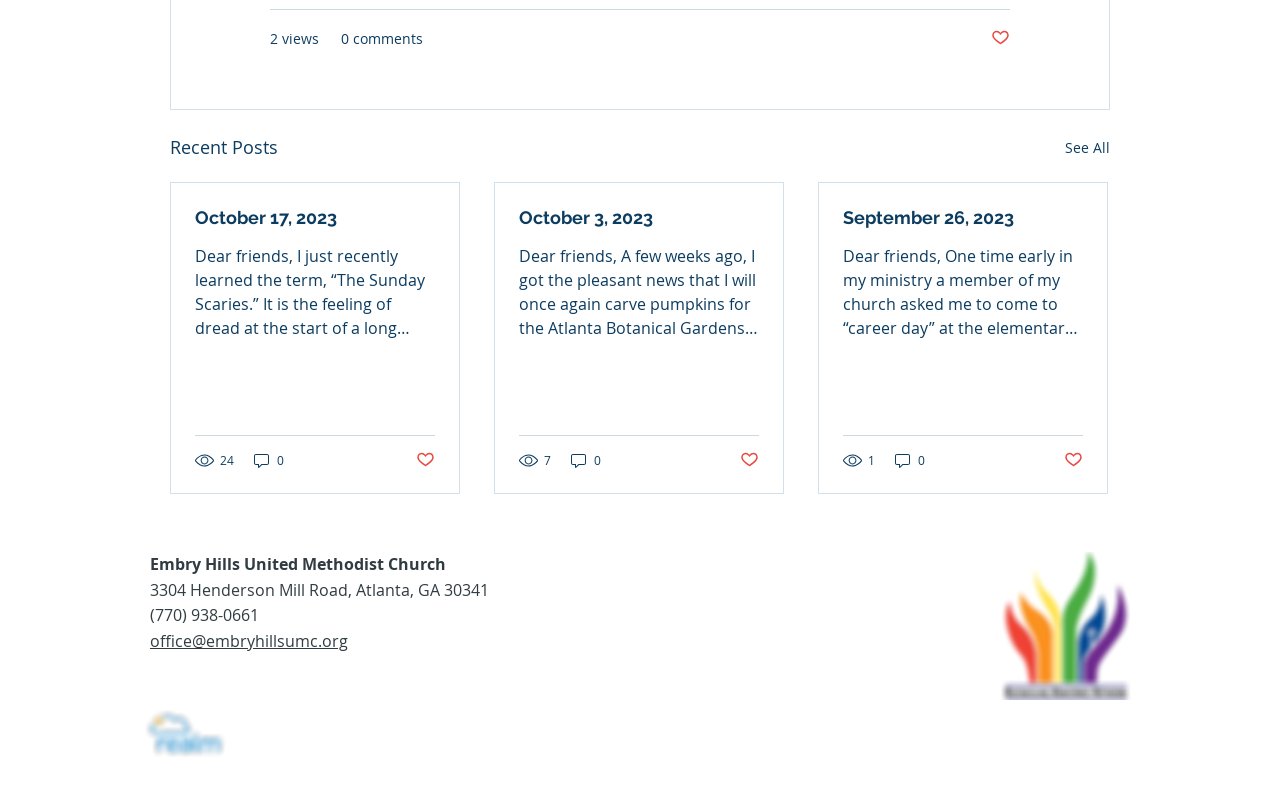Point out the bounding box coordinates of the section to click in order to follow this instruction: "View recent posts".

[0.133, 0.167, 0.217, 0.203]